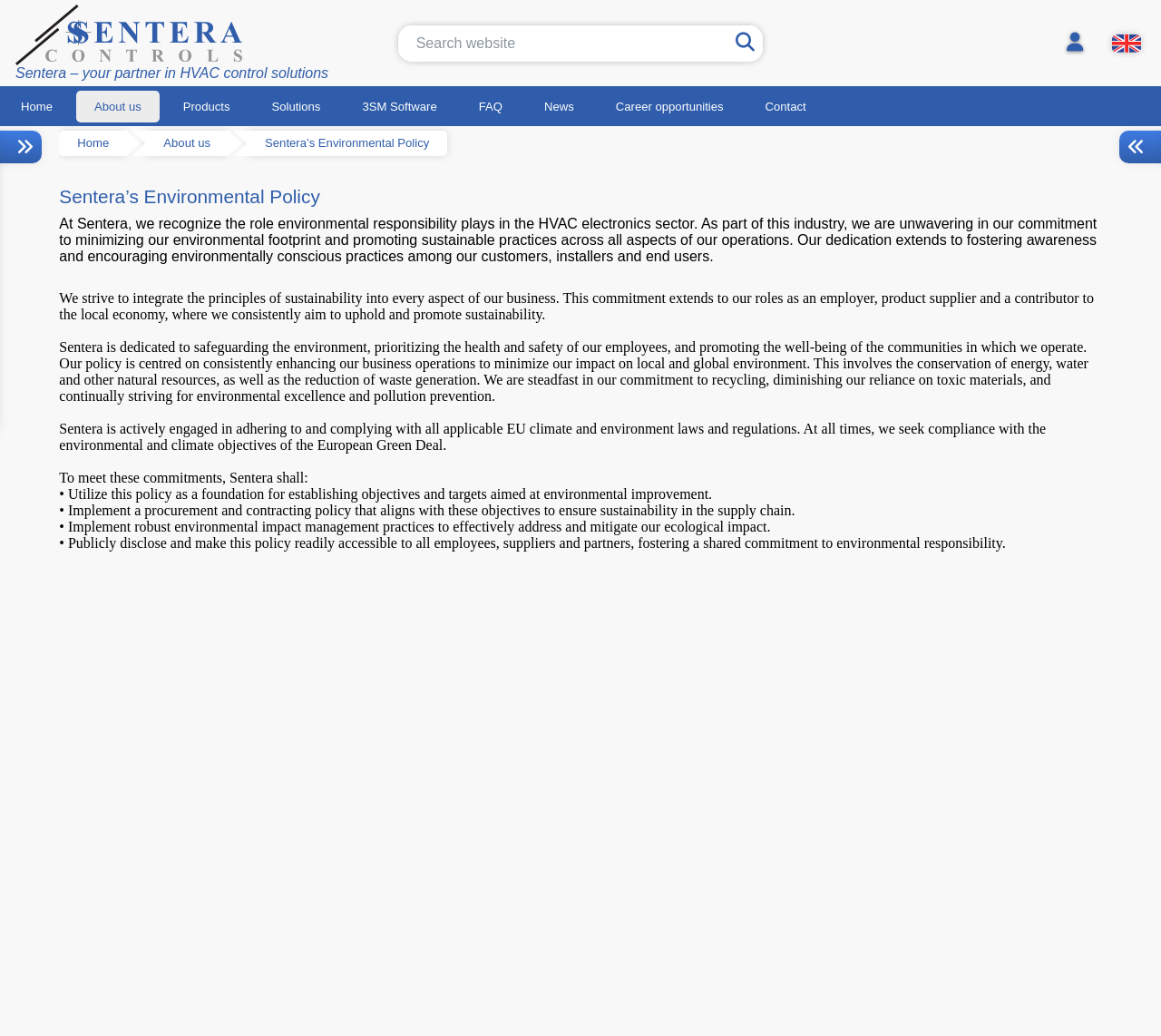Please provide the bounding box coordinates for the element that needs to be clicked to perform the following instruction: "View Career opportunities". The coordinates should be given as four float numbers between 0 and 1, i.e., [left, top, right, bottom].

[0.515, 0.088, 0.639, 0.118]